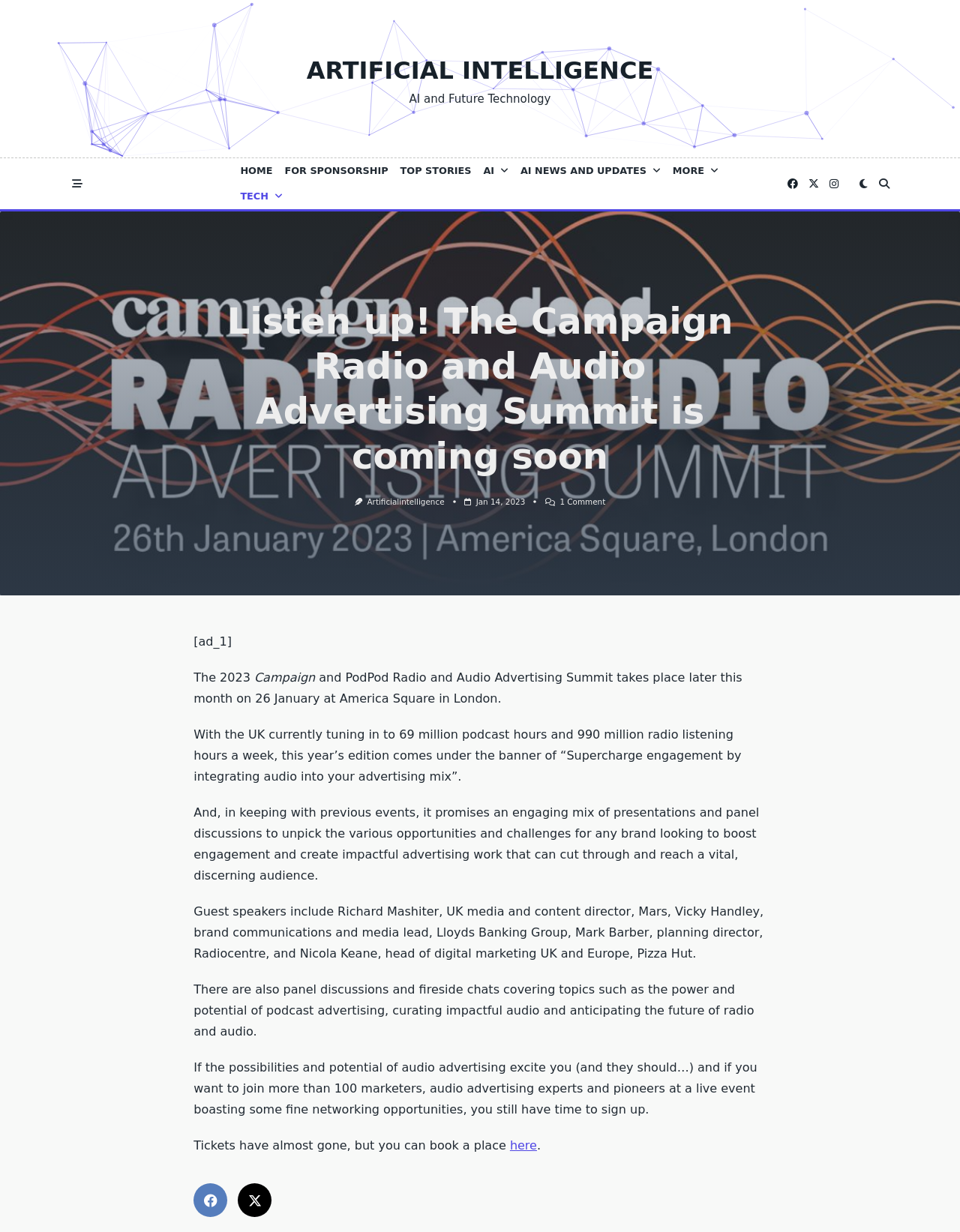Identify the bounding box coordinates for the region of the element that should be clicked to carry out the instruction: "Click on the 'AI NEWS AND UPDATES' link". The bounding box coordinates should be four float numbers between 0 and 1, i.e., [left, top, right, bottom].

[0.536, 0.128, 0.694, 0.149]